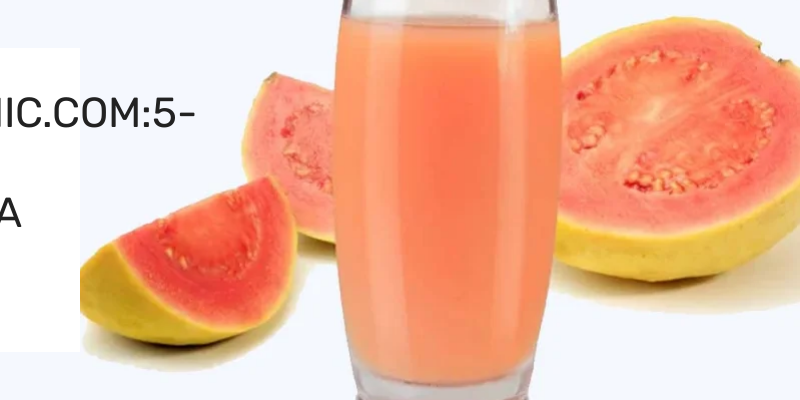What is the purpose of the image?
Answer the question based on the image using a single word or a brief phrase.

To introduce the topic of guava's health benefits